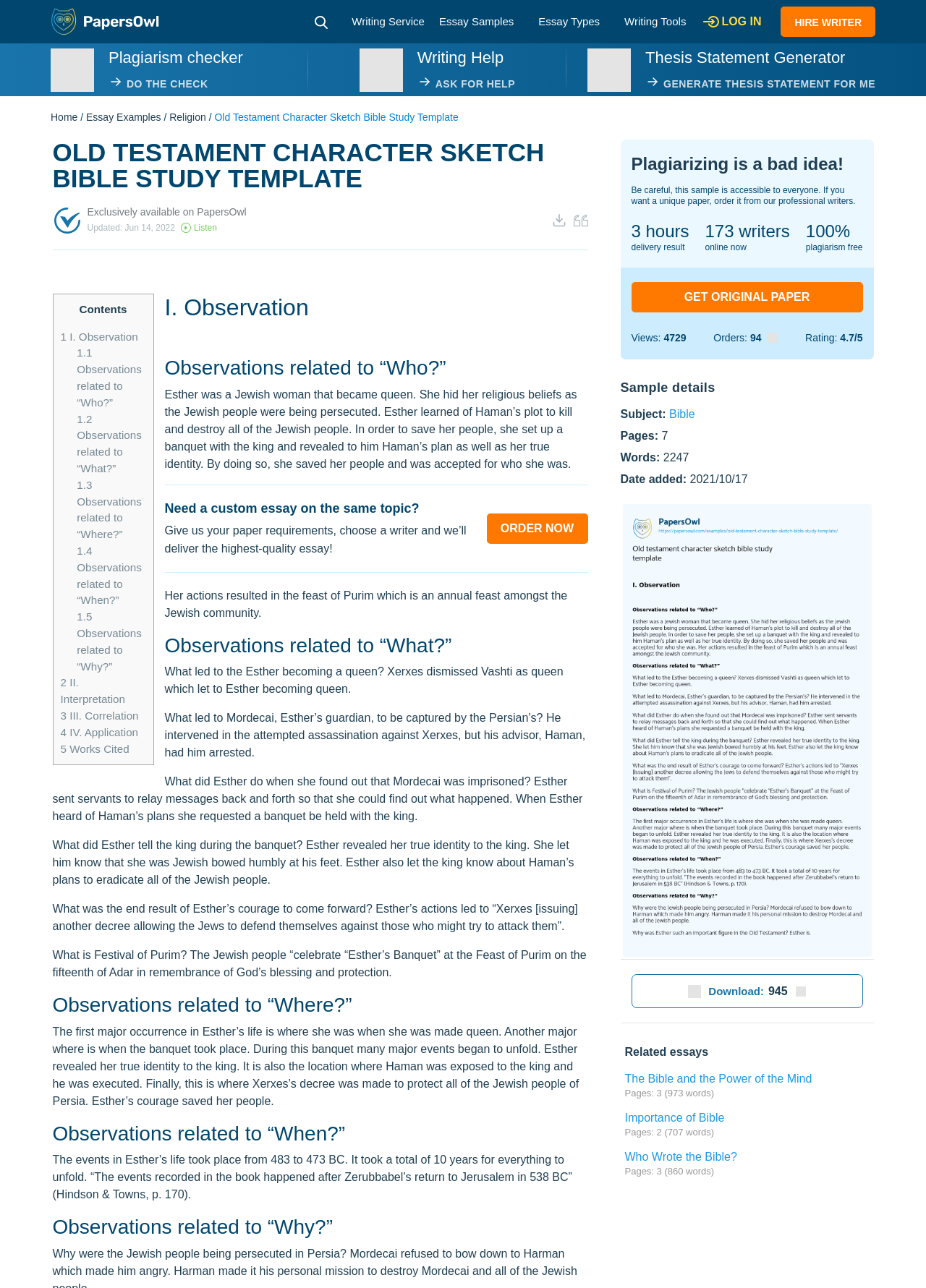Determine the bounding box coordinates of the region to click in order to accomplish the following instruction: "Order a custom essay". Provide the coordinates as four float numbers between 0 and 1, specifically [left, top, right, bottom].

[0.54, 0.405, 0.62, 0.415]